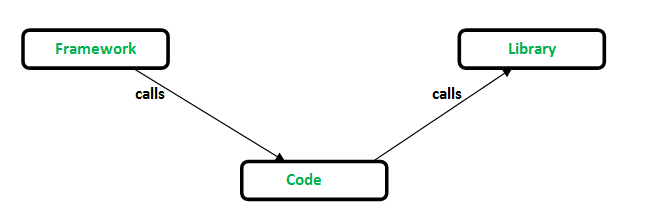Answer with a single word or phrase: 
What is the central element in the diagram?

Code